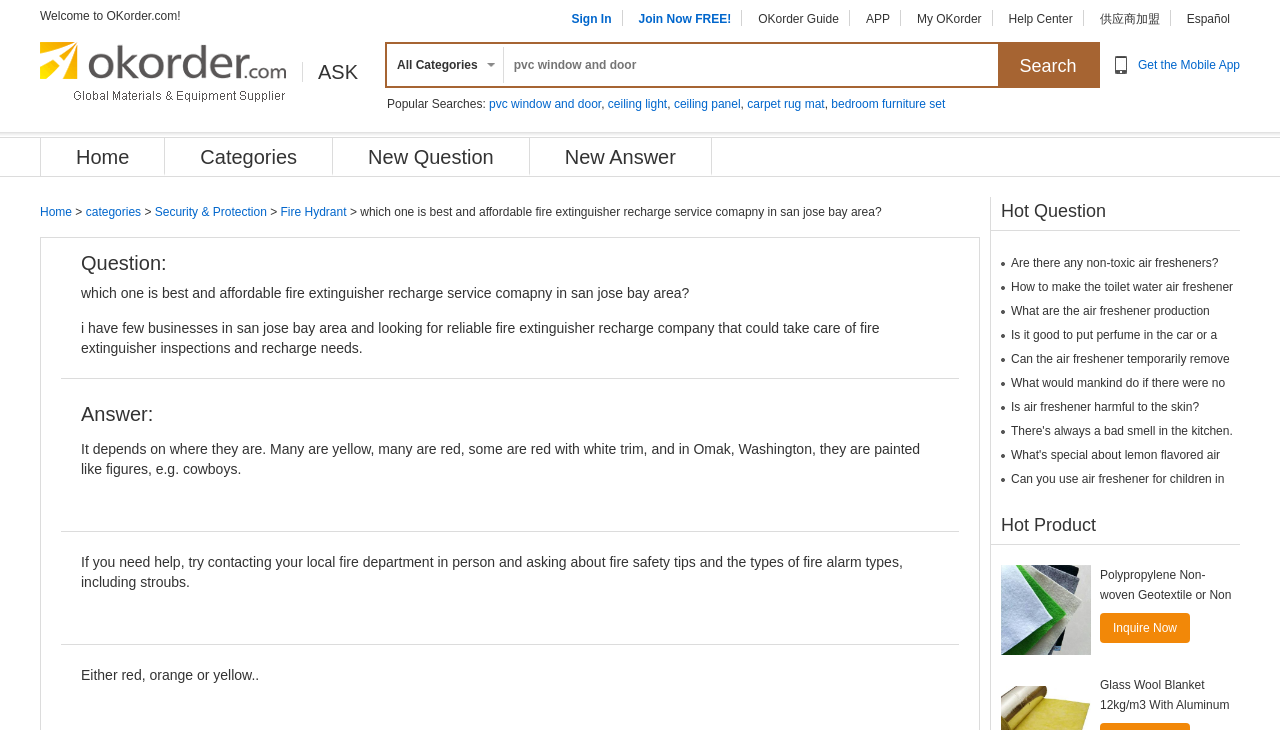Can you determine the bounding box coordinates of the area that needs to be clicked to fulfill the following instruction: "Search for products"?

[0.302, 0.06, 0.858, 0.168]